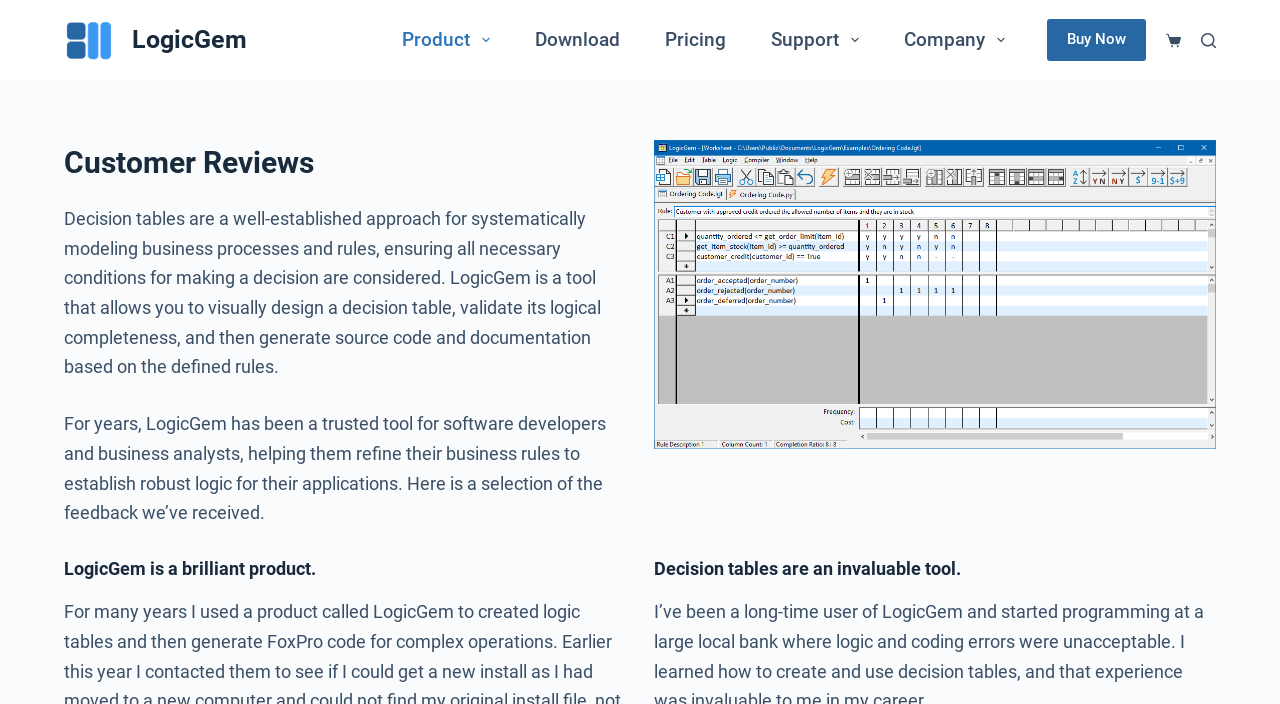Please find and report the bounding box coordinates of the element to click in order to perform the following action: "Navigate to the 'Product' menu". The coordinates should be expressed as four float numbers between 0 and 1, in the format [left, top, right, bottom].

[0.297, 0.0, 0.4, 0.114]